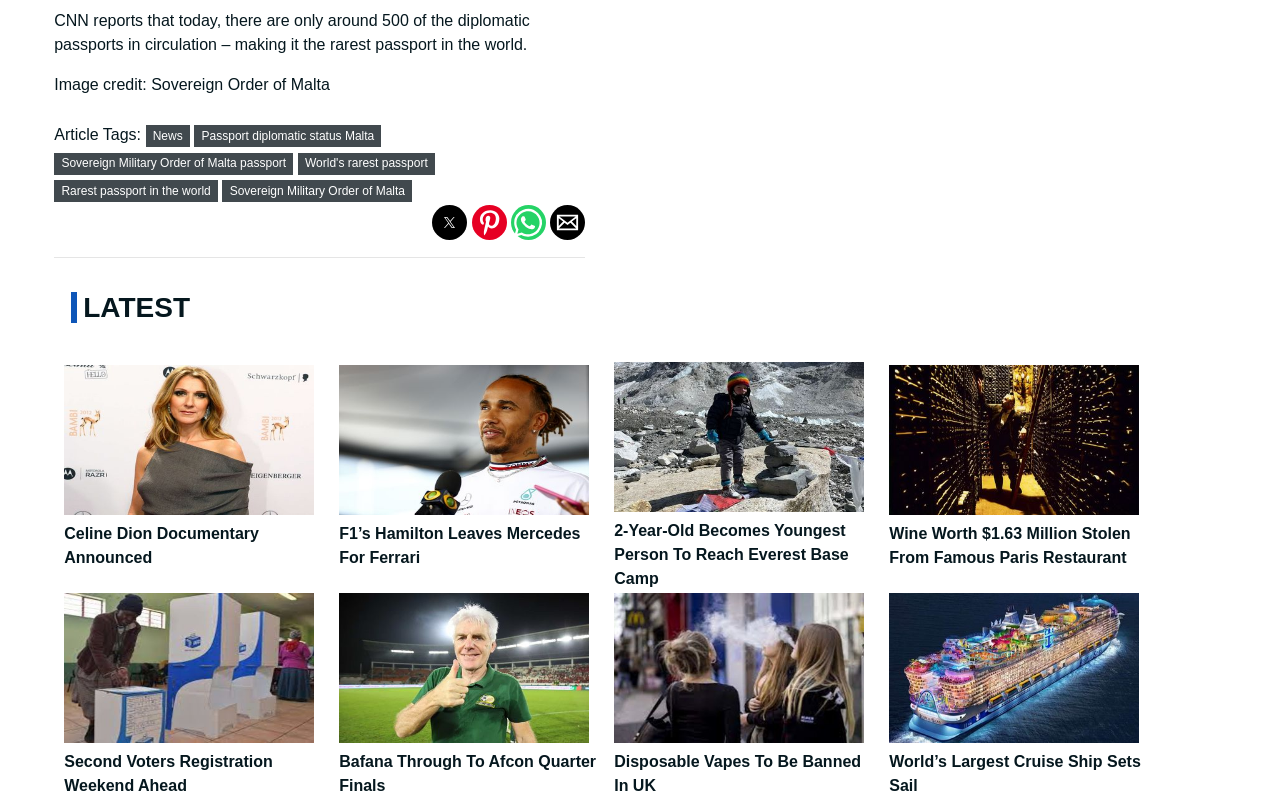Given the content of the image, can you provide a detailed answer to the question?
How many images are there in the article list?

I counted the number of image elements inside the LayoutTableCell elements, which are the containers for the article list. There are 5 image elements in total, each corresponding to an article.